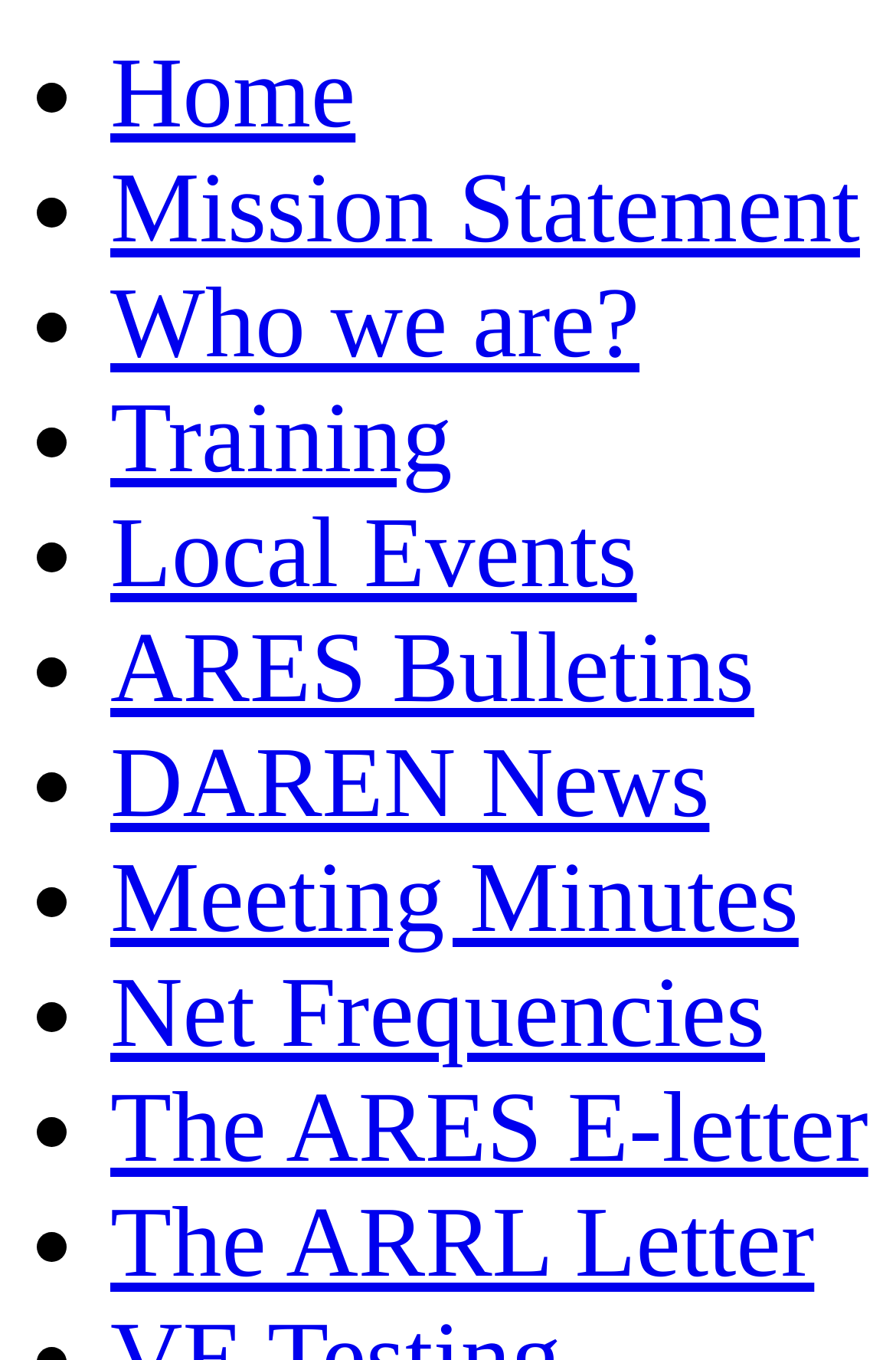Specify the bounding box coordinates (top-left x, top-left y, bottom-right x, bottom-right y) of the UI element in the screenshot that matches this description: The ARRL Letter

[0.123, 0.874, 0.909, 0.955]